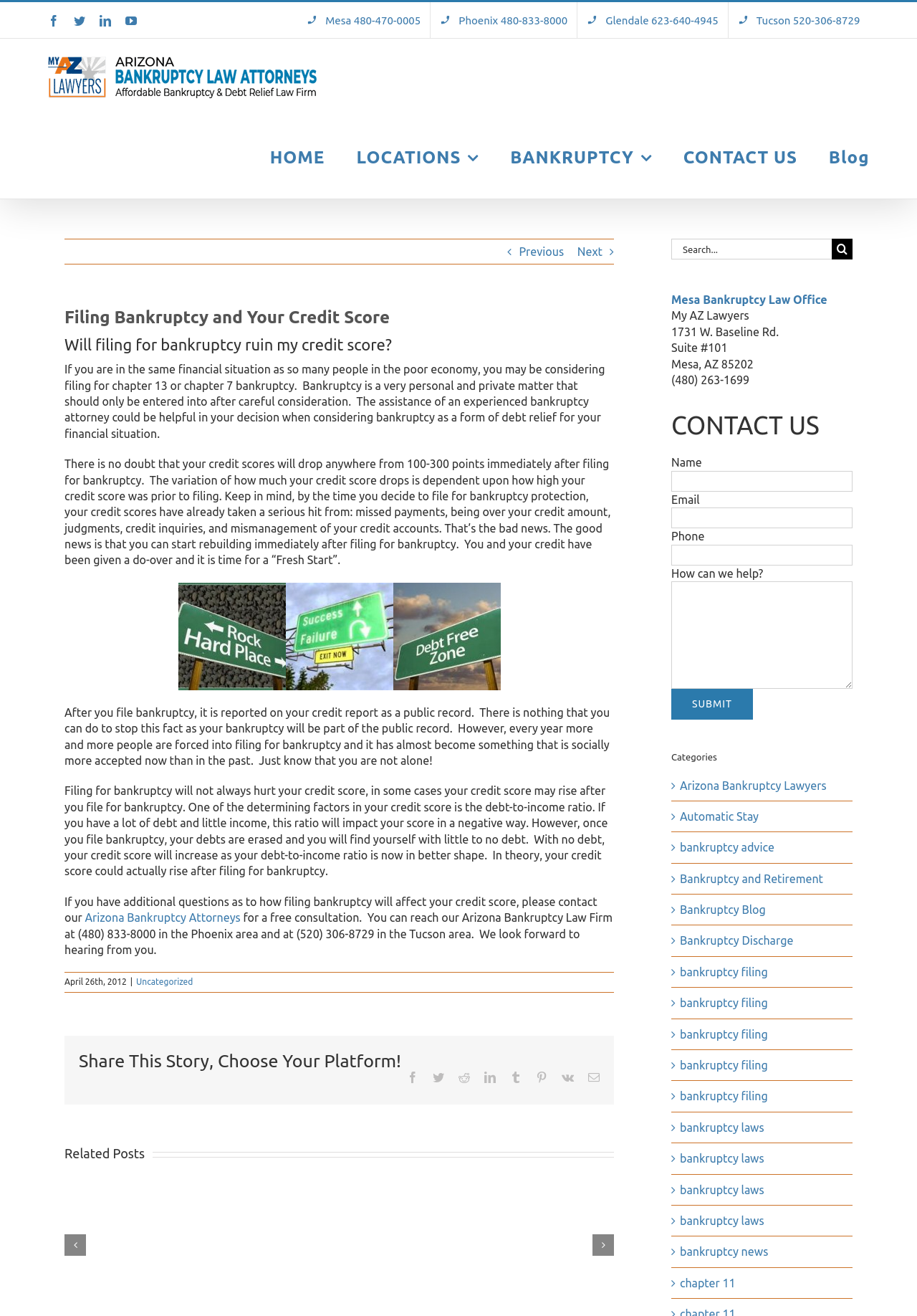Please find the bounding box coordinates of the element that must be clicked to perform the given instruction: "Search for something". The coordinates should be four float numbers from 0 to 1, i.e., [left, top, right, bottom].

[0.732, 0.181, 0.93, 0.197]